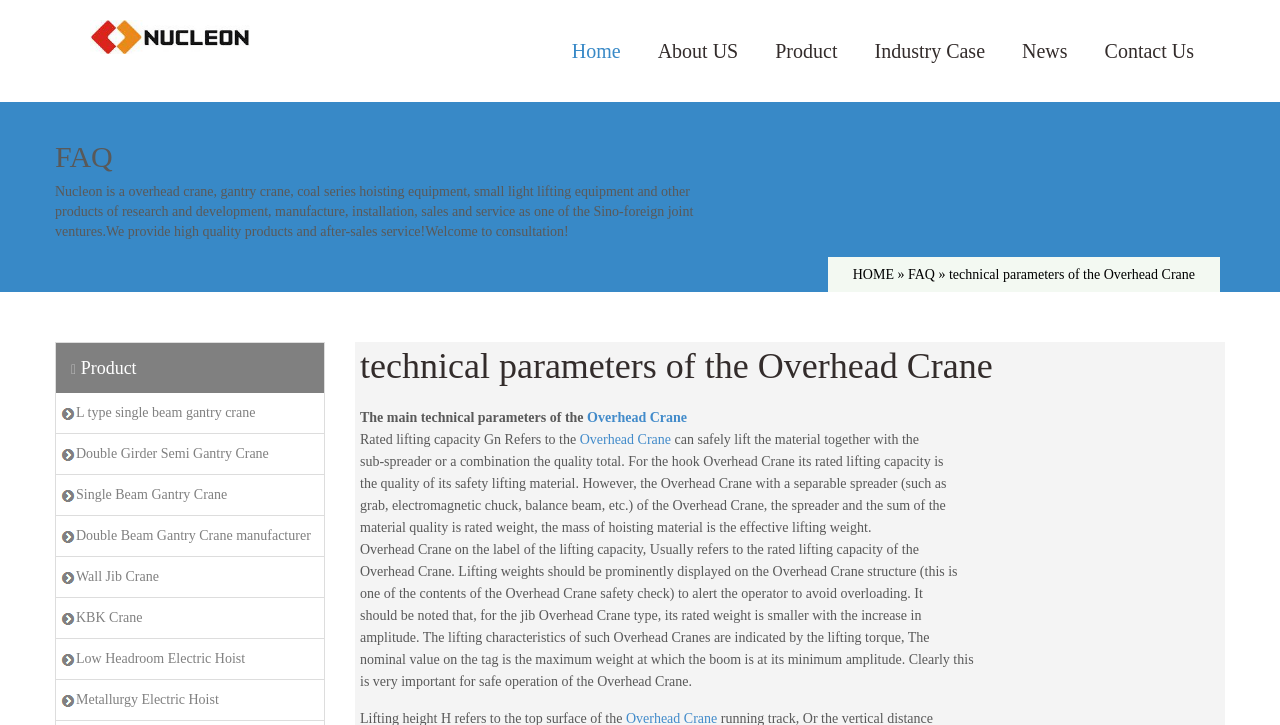Using the element description provided, determine the bounding box coordinates in the format (top-left x, top-left y, bottom-right x, bottom-right y). Ensure that all values are floating point numbers between 0 and 1. Element description: Industry Case

[0.671, 0.001, 0.781, 0.139]